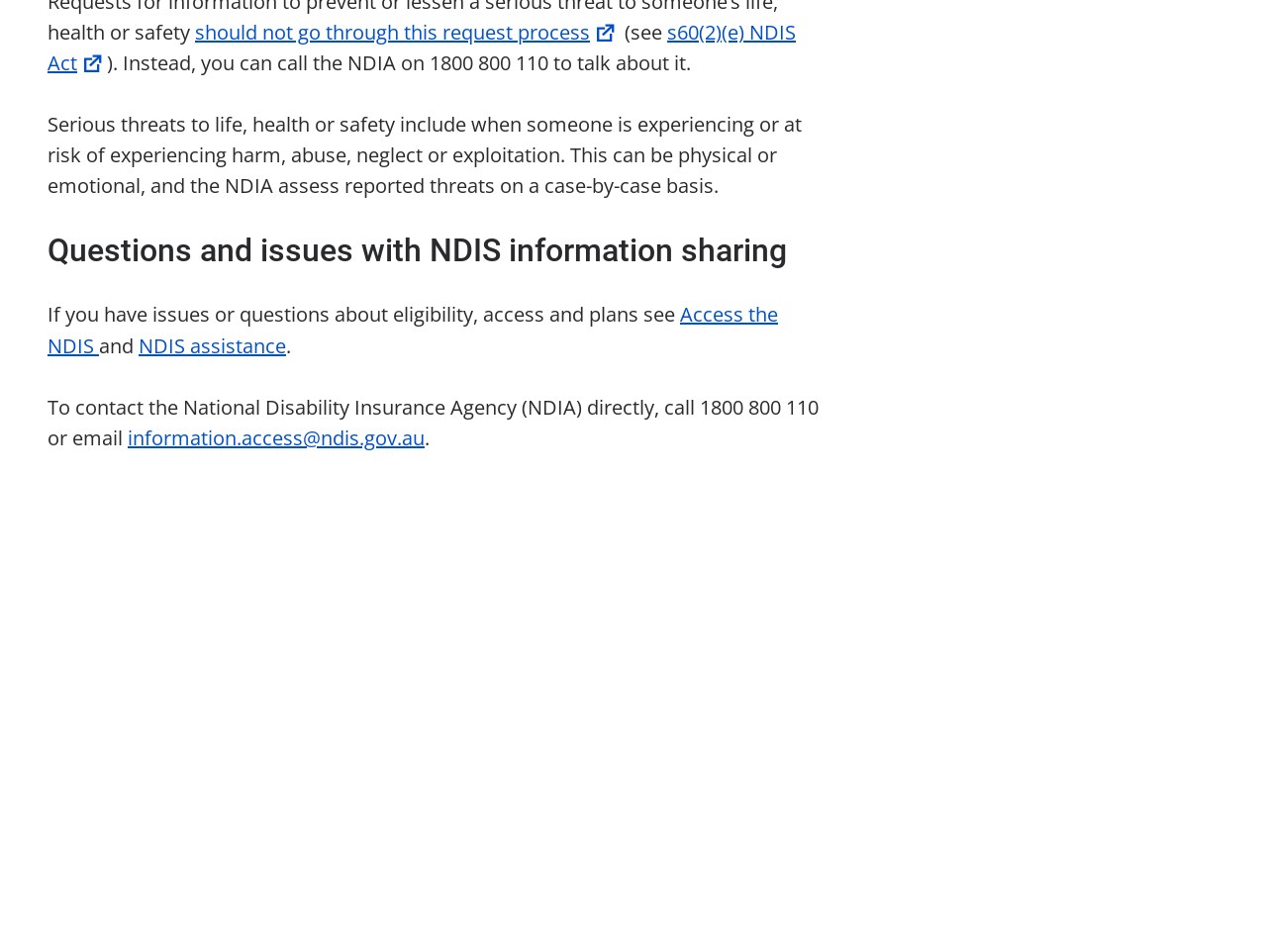Please answer the following question using a single word or phrase: 
What is the email address to contact the NDIA?

information.access@ndis.gov.au